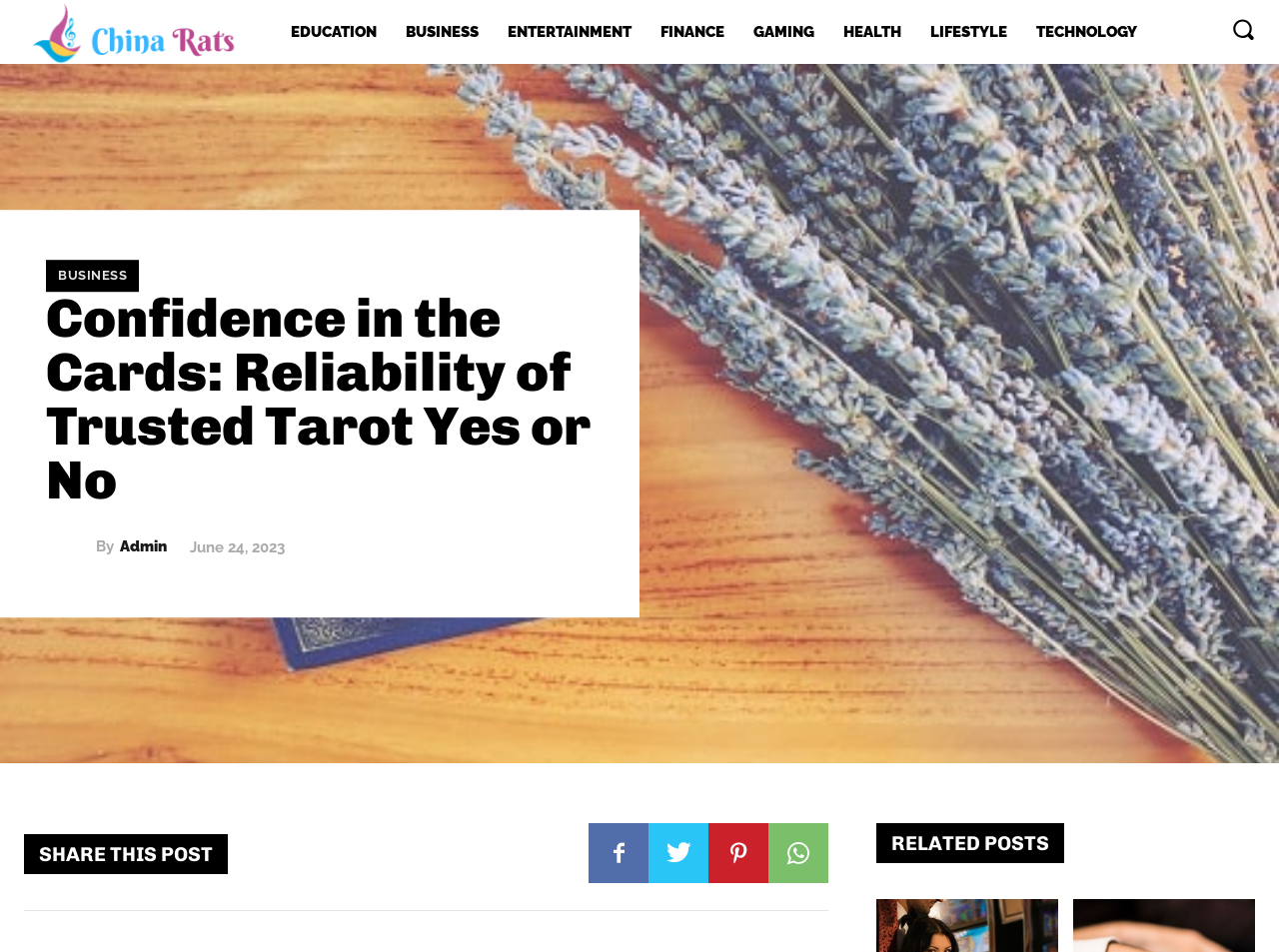Predict the bounding box of the UI element based on the description: "parent_node: By title="admin"". The coordinates should be four float numbers between 0 and 1, formatted as [left, top, right, bottom].

[0.036, 0.554, 0.075, 0.596]